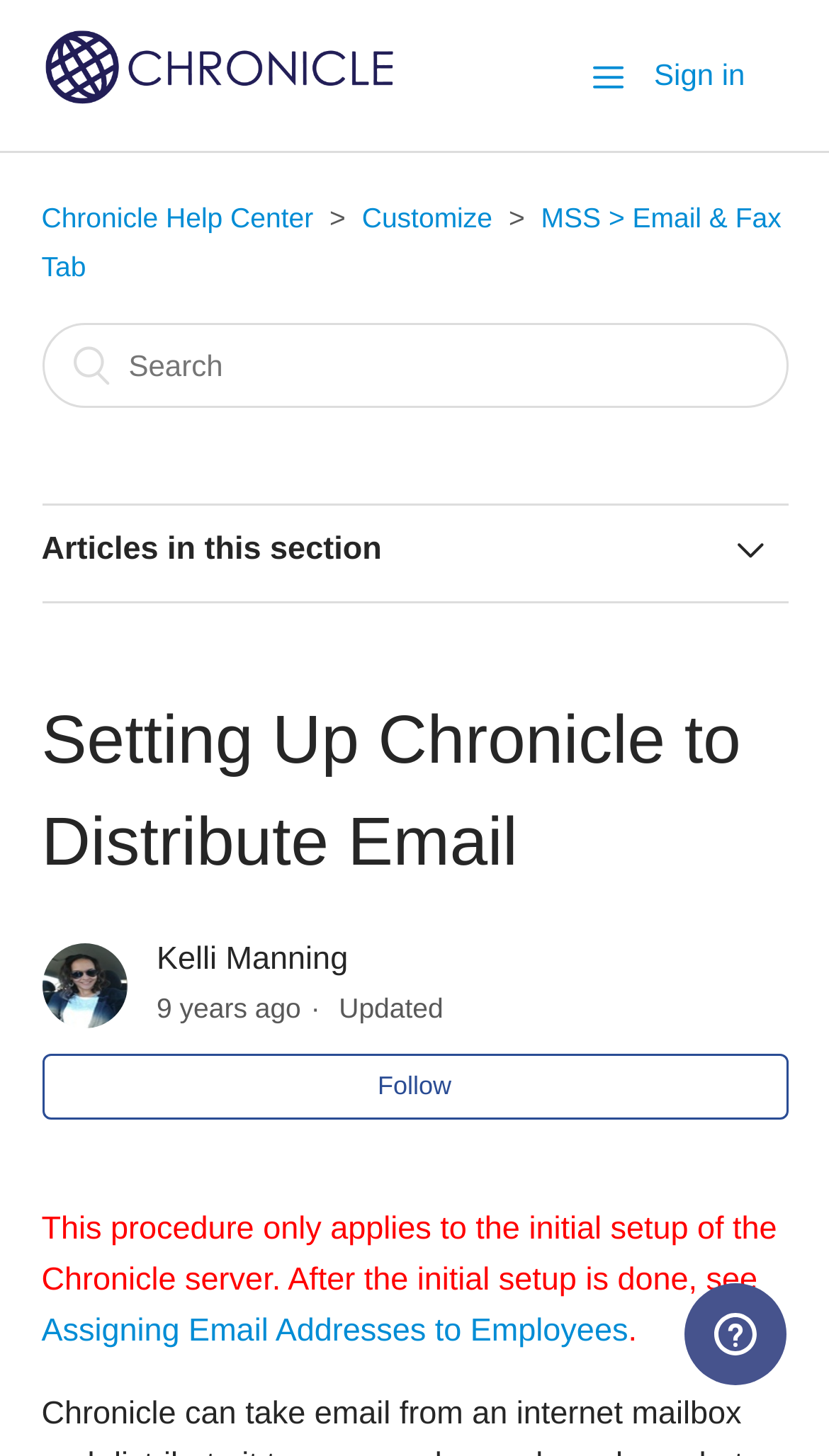Provide a thorough description of this webpage.

The webpage is a help center article titled "Setting Up Chronicle to Distribute Email" with a focus on the initial setup of the Chronicle server. At the top left, there is a logo and a link to the Chronicle Help Center. On the top right, there is a sign-in button and a search bar. Below the search bar, there is a navigation menu with links to "Customize", "MSS > Email & Fax Tab", and the Chronicle Help Center.

The main content of the page is divided into two sections. The first section is a list of articles in the current section, with links to related topics such as "IMAP Email Set-up in Chronicle", "Chronicle Email Configuration", and "Assigning Email Addresses to Employees". The second section is the main article content, which includes a header with the title "Setting Up Chronicle to Distribute Email" and an image of an avatar. Below the header, there is information about the author, Kelli Manning, and the date the article was published, June 9, 2015.

The article content is a brief paragraph explaining that the procedure only applies to the initial setup of the Chronicle server and provides a link to "Assigning Email Addresses to Employees" for further information. At the bottom of the page, there is a button to follow the article and an iframe that opens a widget with additional information.